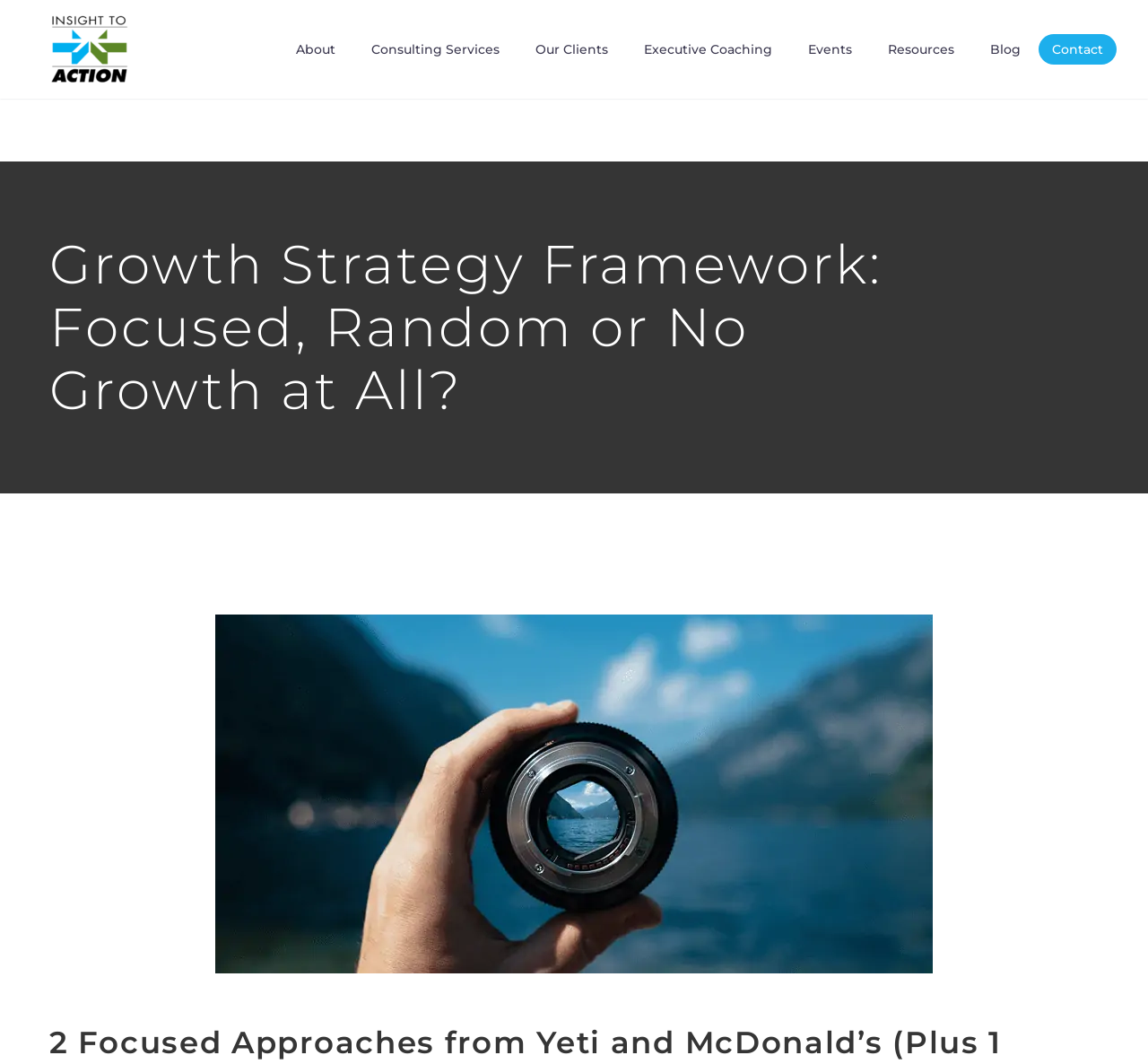What is the topic of the main content?
From the details in the image, provide a complete and detailed answer to the question.

The main content has a heading 'Growth Strategy Framework: Focused, Random or No Growth at All?' and an image with the same text, which suggests that the topic of the main content is 'Growth Strategy Framework'.